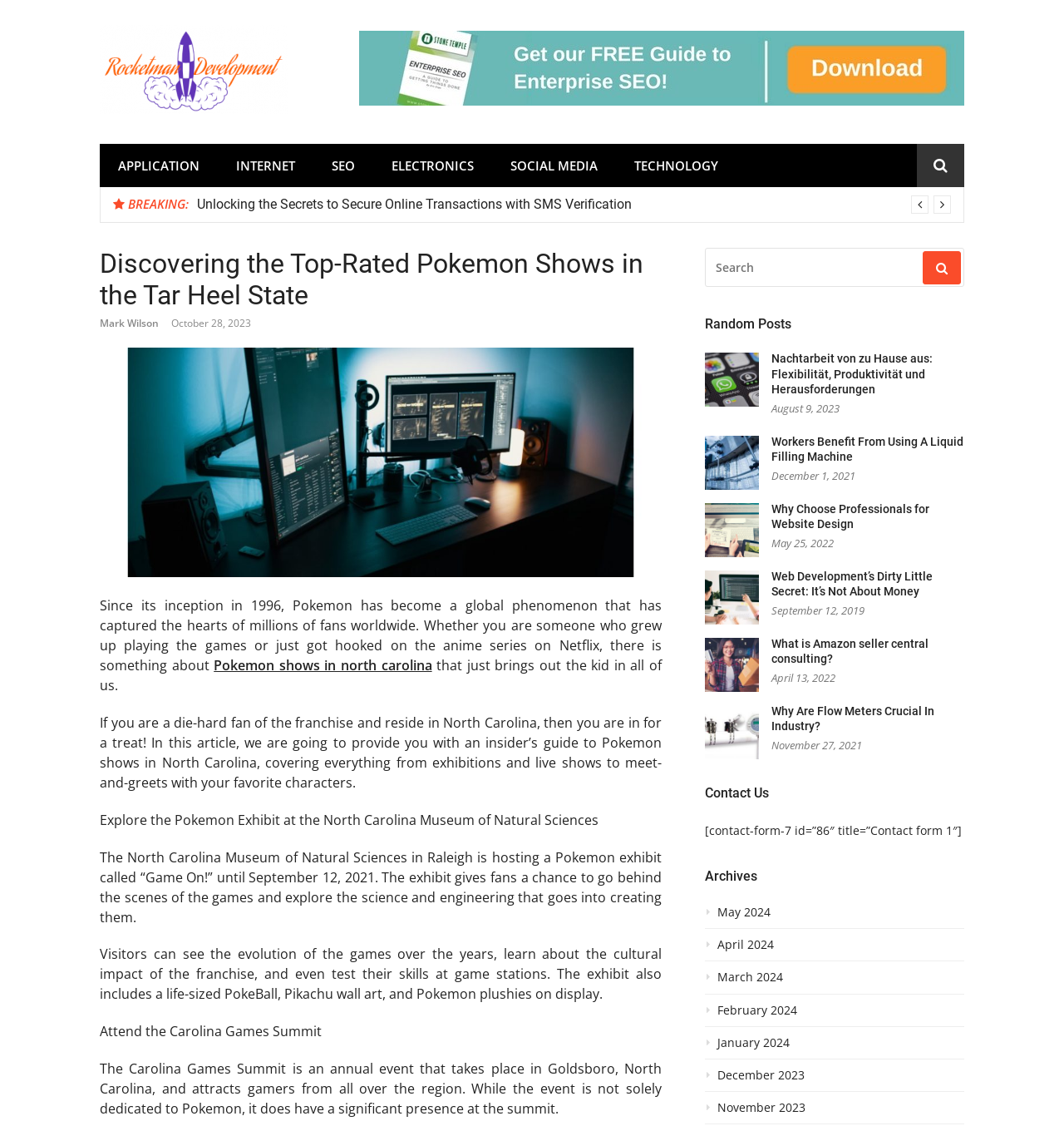What is the name of the author of the article?
By examining the image, provide a one-word or phrase answer.

Mark Wilson